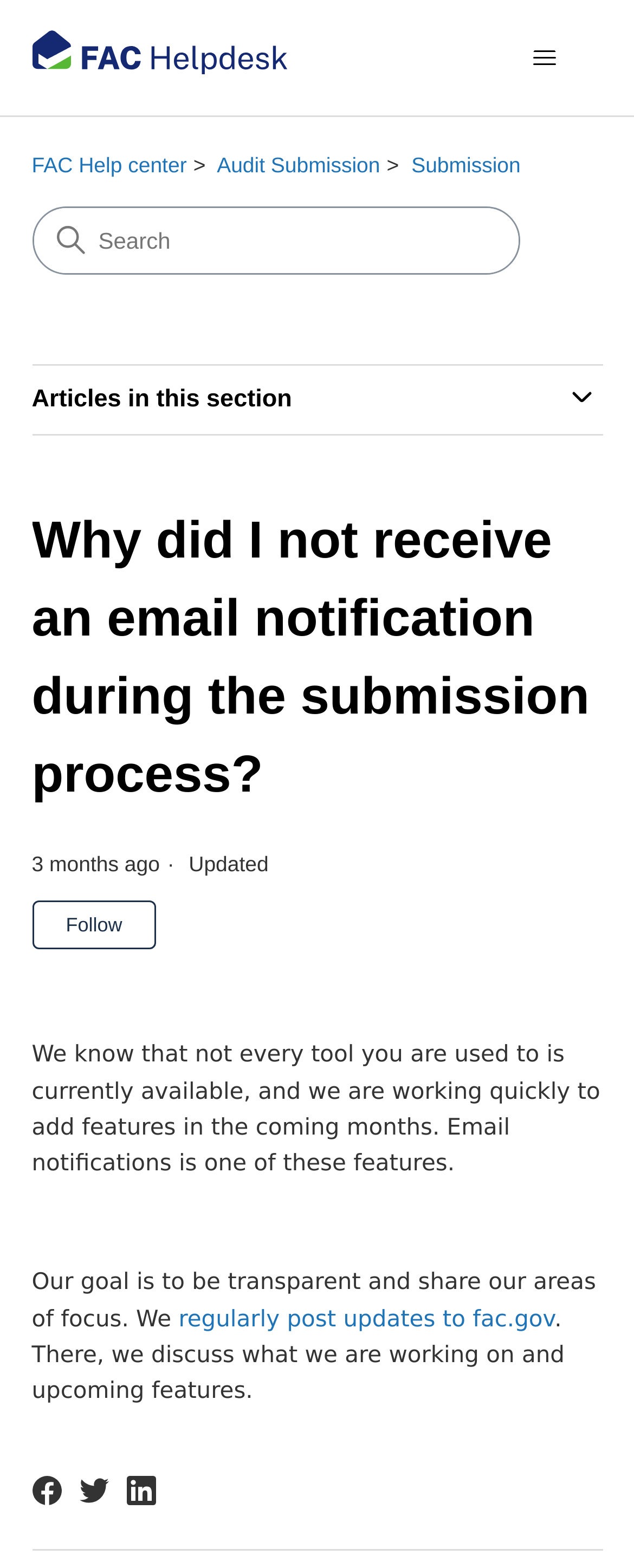What is the purpose of the button with the image?
Using the visual information, respond with a single word or phrase.

Toggle navigation menu